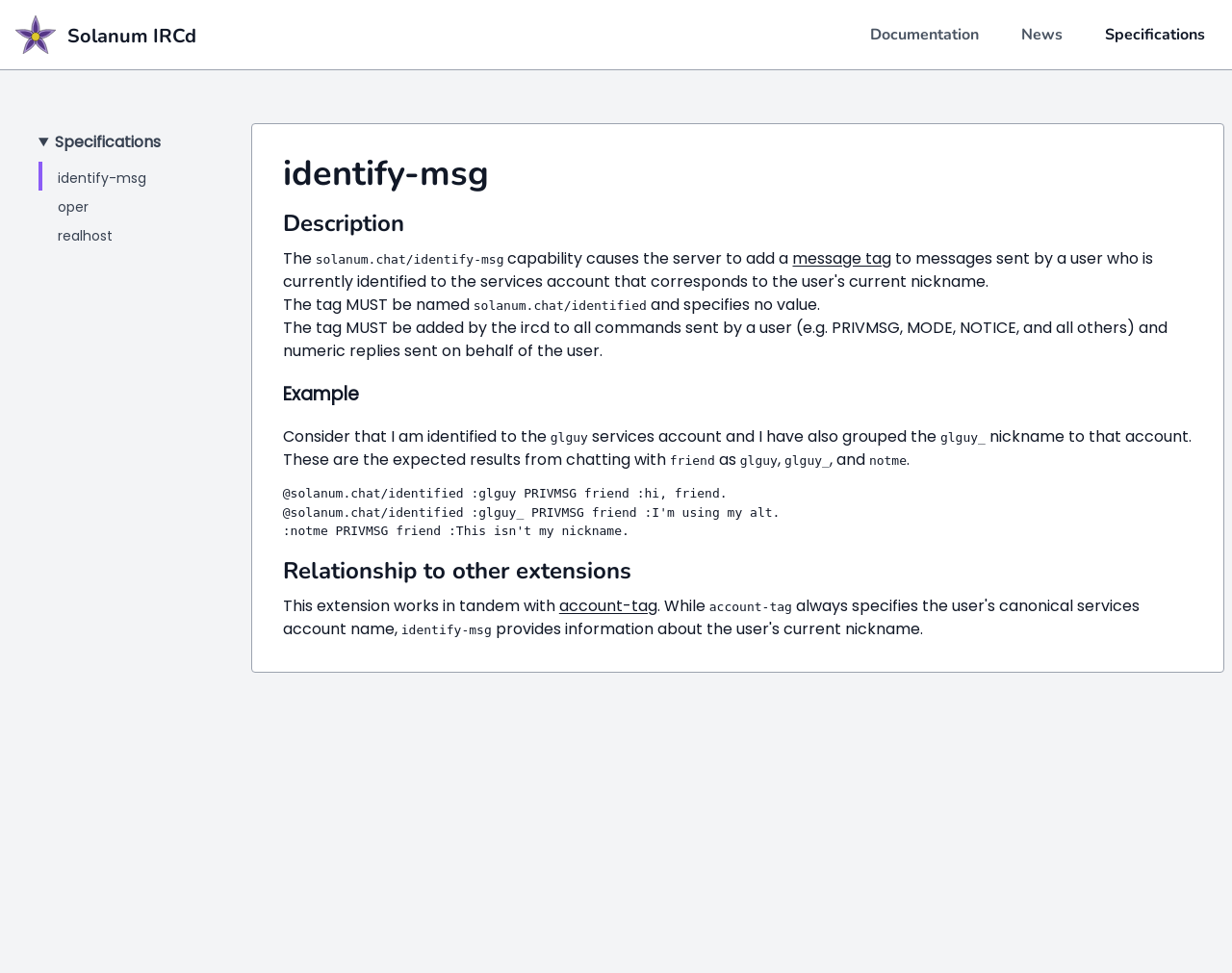Please give a succinct answer to the question in one word or phrase:
What is the expected result of chatting with 'friend' as 'glguy'?

Expected results from chatting